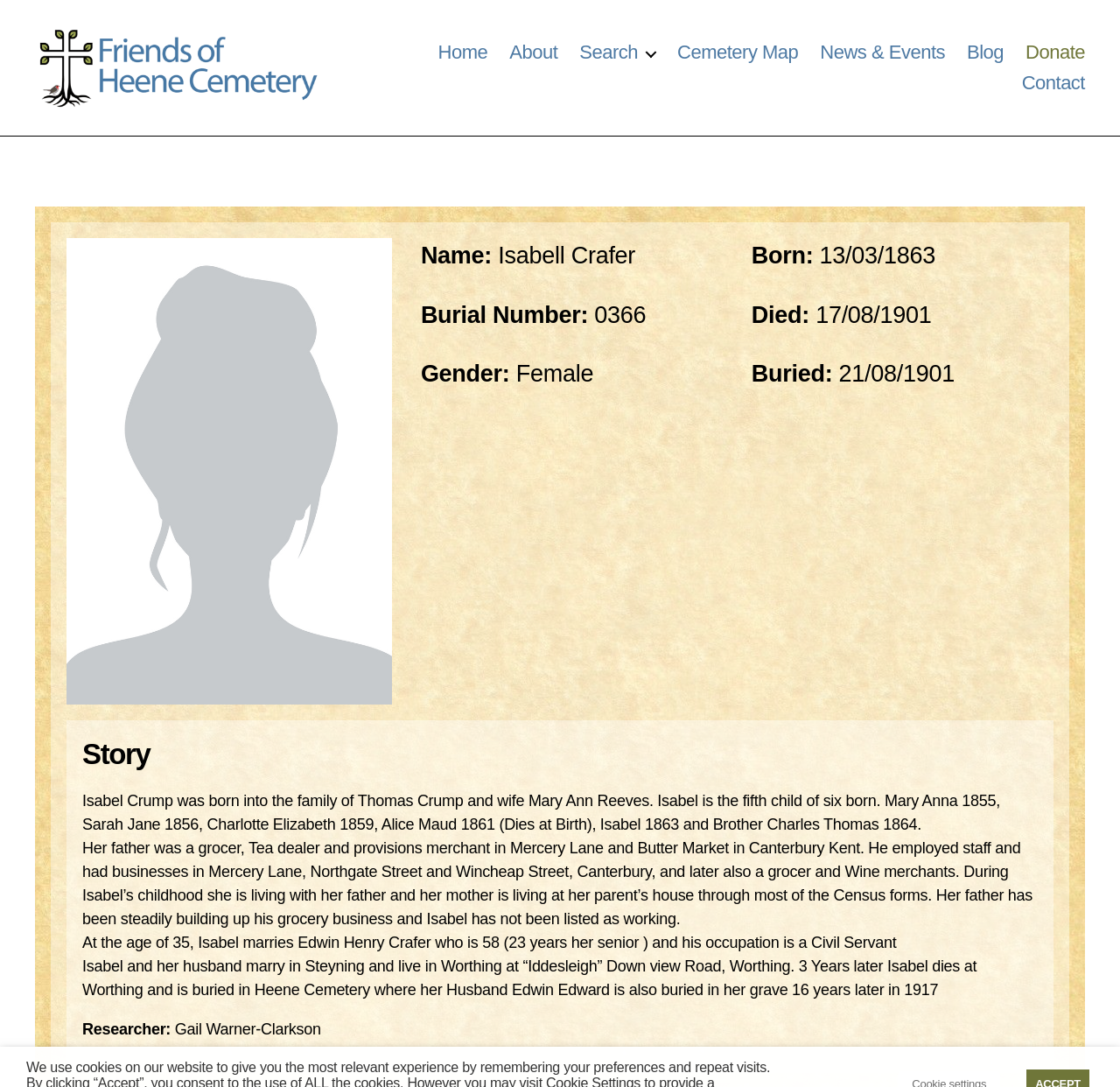What is the address where Isabell Crafer lived with her husband?
Give a detailed explanation using the information visible in the image.

I found the answer by reading the story section, where it mentions that Isabell and her husband lived in Worthing at “Iddesleigh” Down view Road.